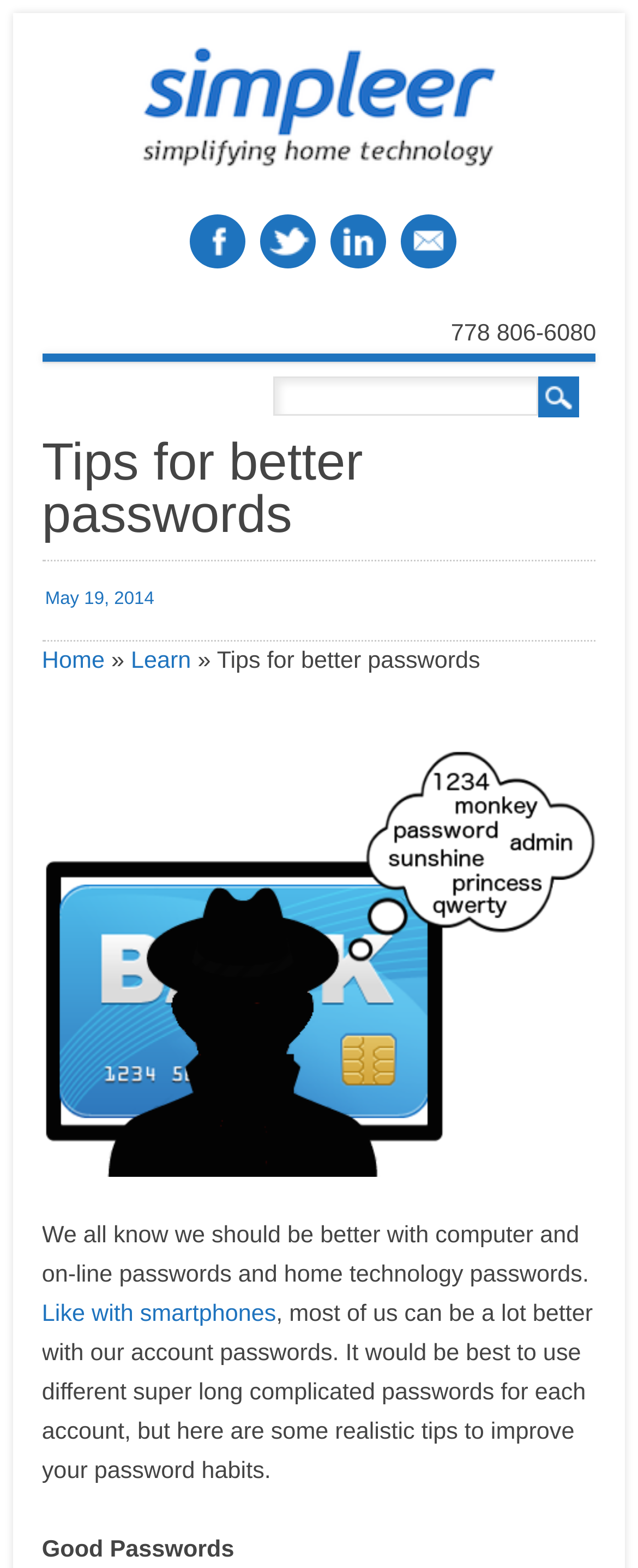Find the bounding box coordinates corresponding to the UI element with the description: "Skip to content". The coordinates should be formatted as [left, top, right, bottom], with values as floats between 0 and 1.

[0.063, 0.234, 0.184, 0.3]